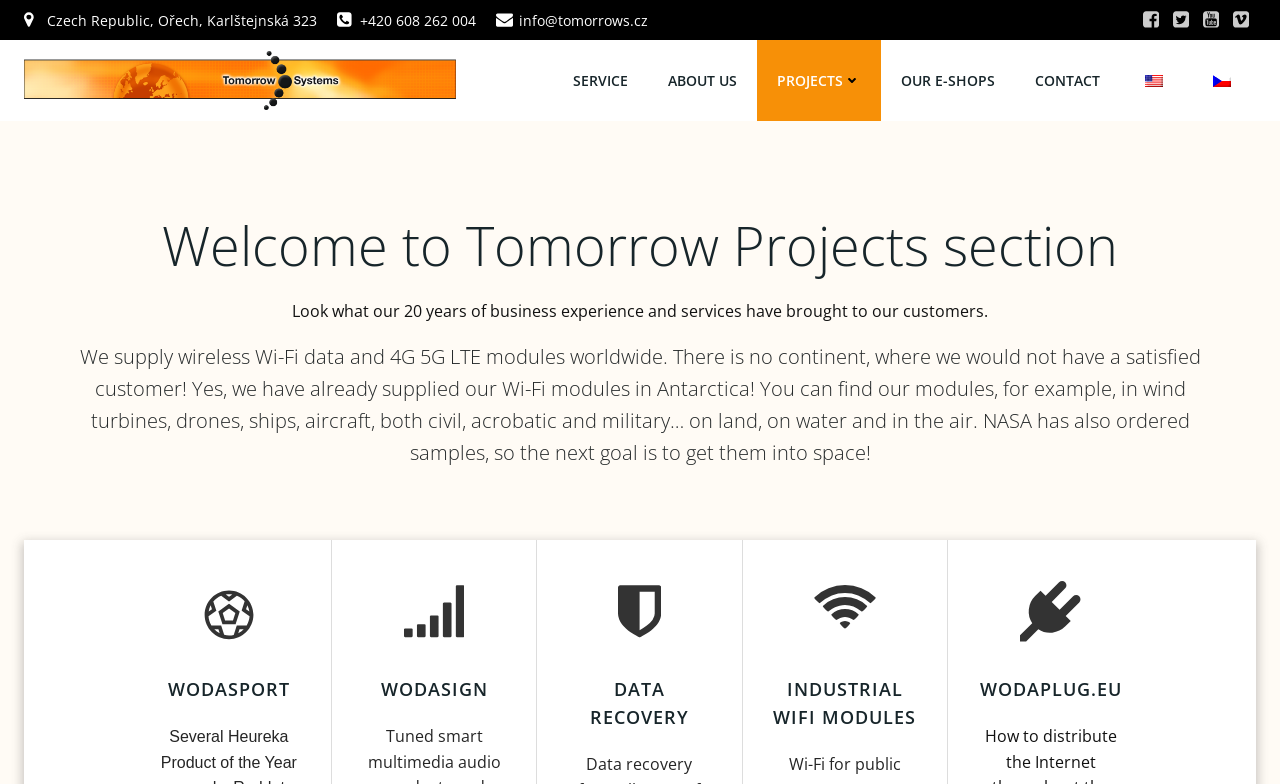Identify the bounding box coordinates for the element that needs to be clicked to fulfill this instruction: "Click on the link 'Numerology For Name Change'". Provide the coordinates in the format of four float numbers between 0 and 1: [left, top, right, bottom].

None